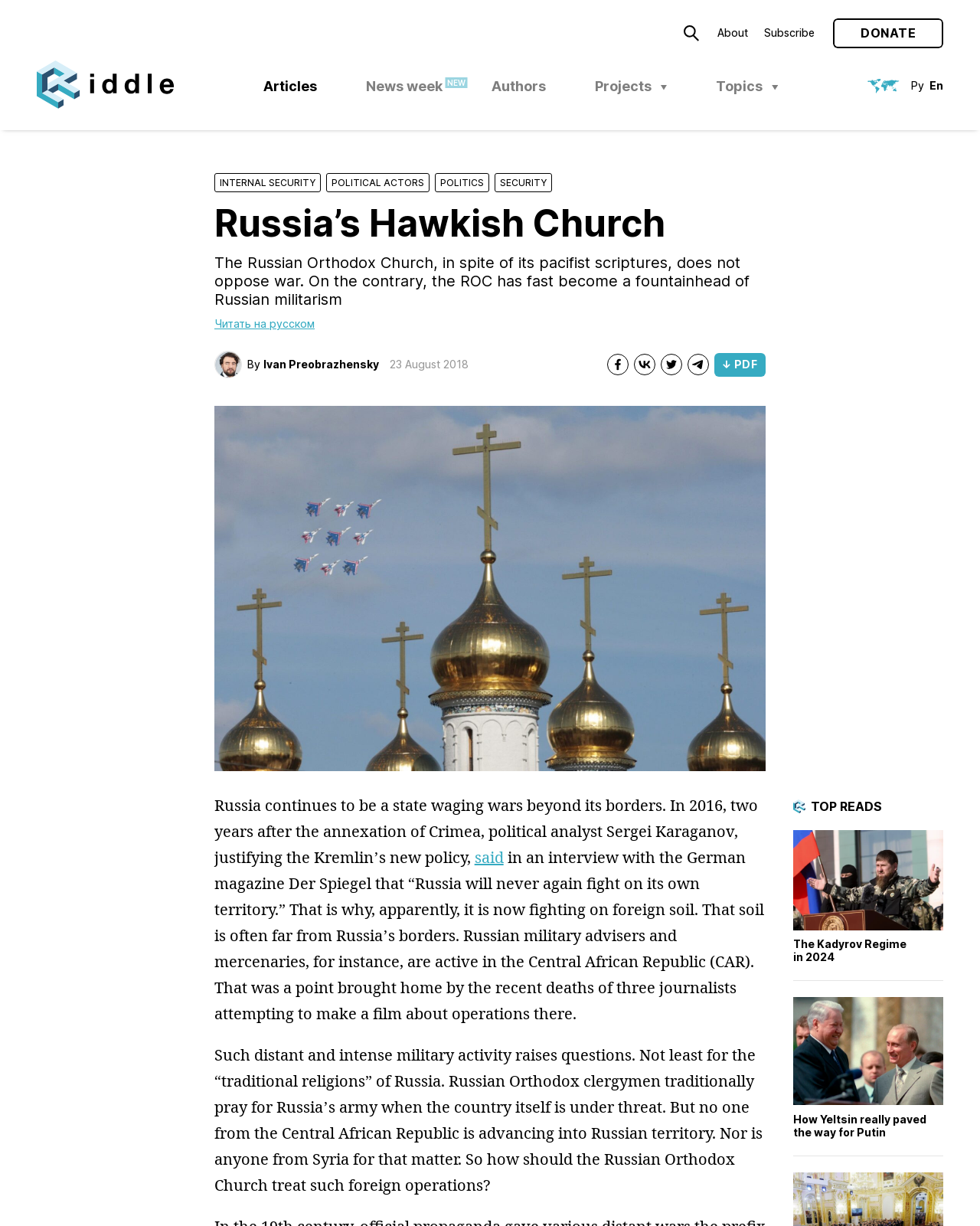Give a detailed account of the webpage, highlighting key information.

This webpage is about an article titled "Russia's Hawkish Church" and appears to be a news or opinion piece discussing the Russian Orthodox Church's stance on war and militarism. 

At the top of the page, there is a navigation menu with links to "About", "Subscribe", and "Donate". Below this, there is a large image taking up most of the width of the page. 

On the left side of the page, there is a sidebar with links to various categories such as "Articles", "News week", "Authors", "Projects", and "Topics". 

The main article begins with a heading "Russia's Hawkish Church" followed by a brief summary of the article. Below this, there is a link to read the article in Russian. 

The article itself is divided into several paragraphs discussing the Russian Orthodox Church's stance on war and its involvement in military activities beyond Russia's borders. There are also several images and links scattered throughout the article. 

At the bottom of the page, there is a footer section with links to social media, a copyright notice, and a link to download the article as a PDF. 

On the right side of the page, there is a section titled "TOP READS" with links to other articles, each accompanied by an image.